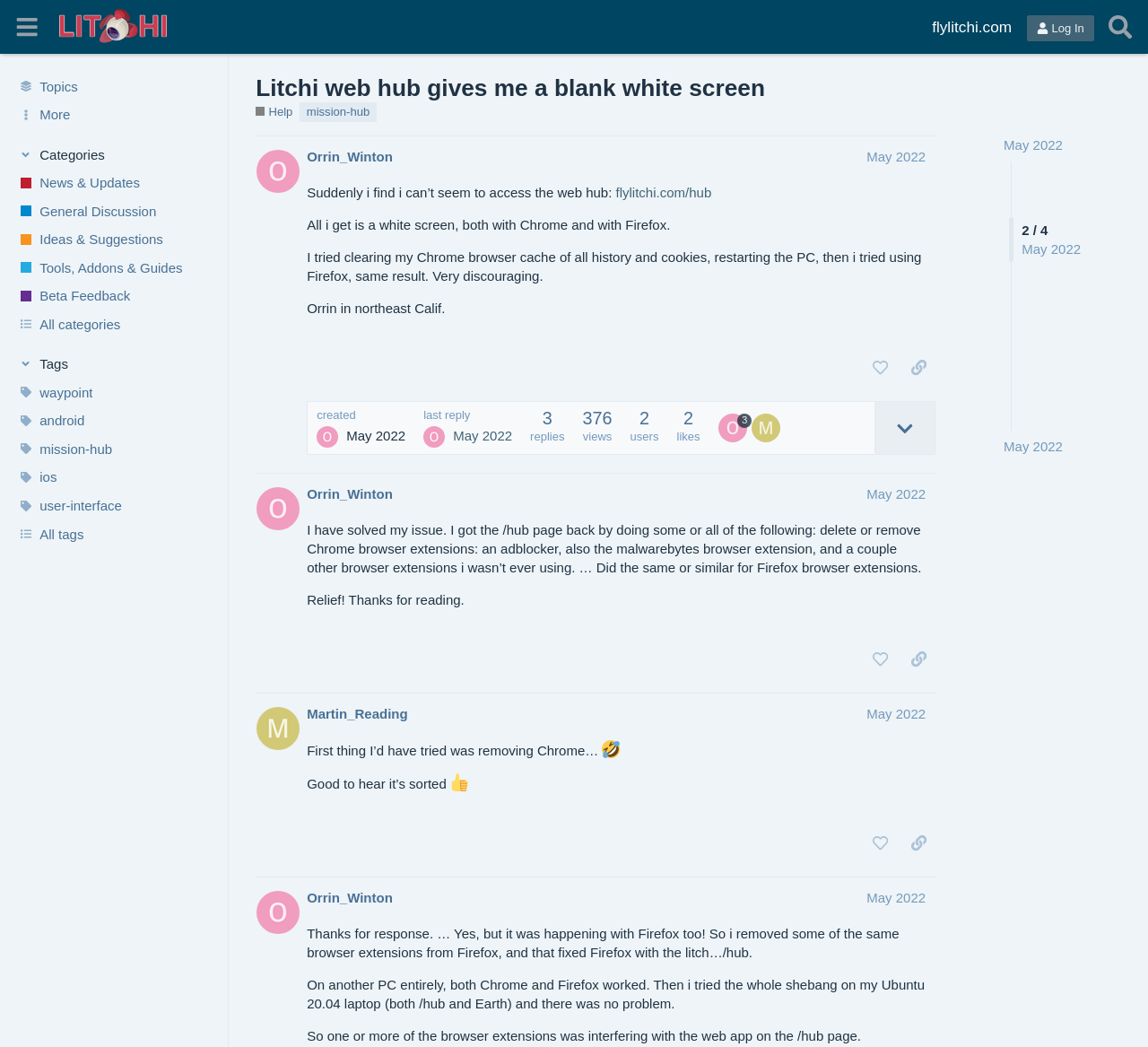Please locate the bounding box coordinates of the element that needs to be clicked to achieve the following instruction: "Search for topics". The coordinates should be four float numbers between 0 and 1, i.e., [left, top, right, bottom].

[0.959, 0.007, 0.992, 0.044]